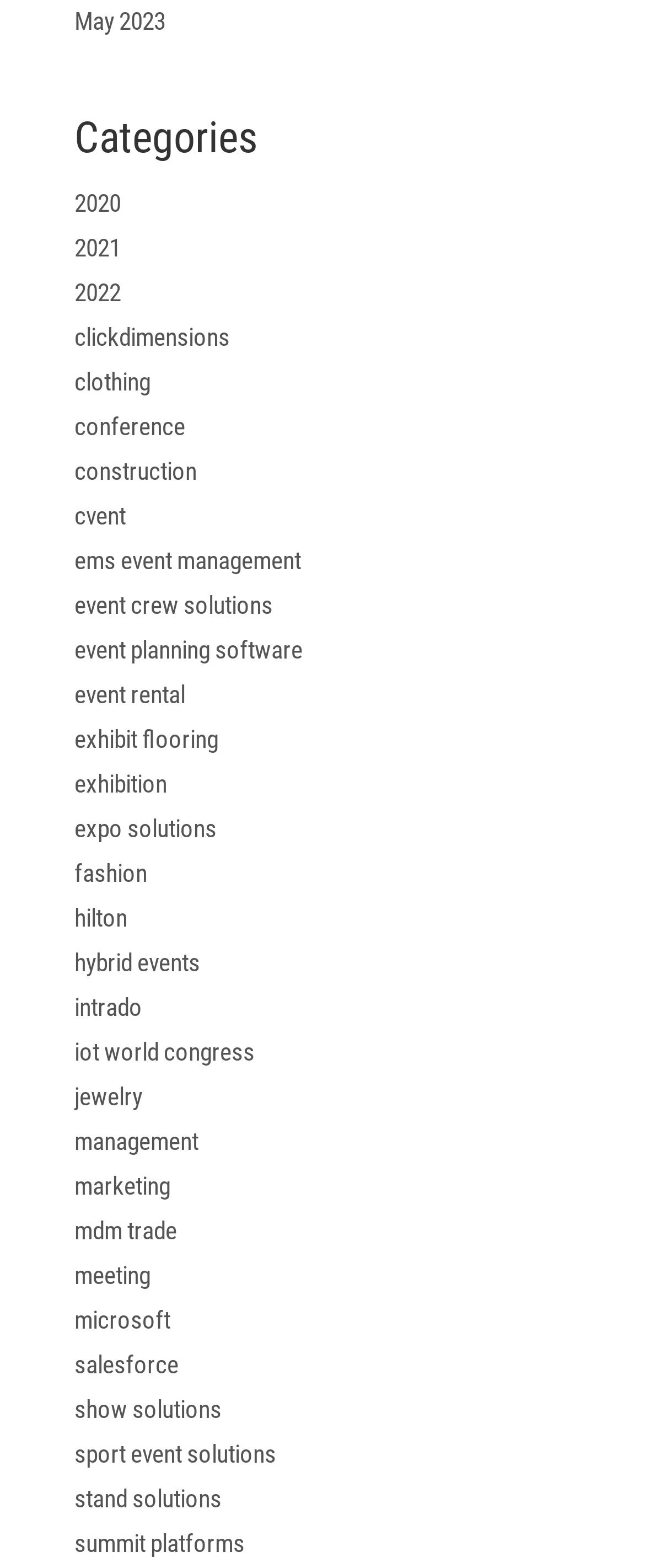Determine the bounding box coordinates of the clickable region to carry out the instruction: "Discover exhibition solutions".

[0.115, 0.49, 0.259, 0.509]